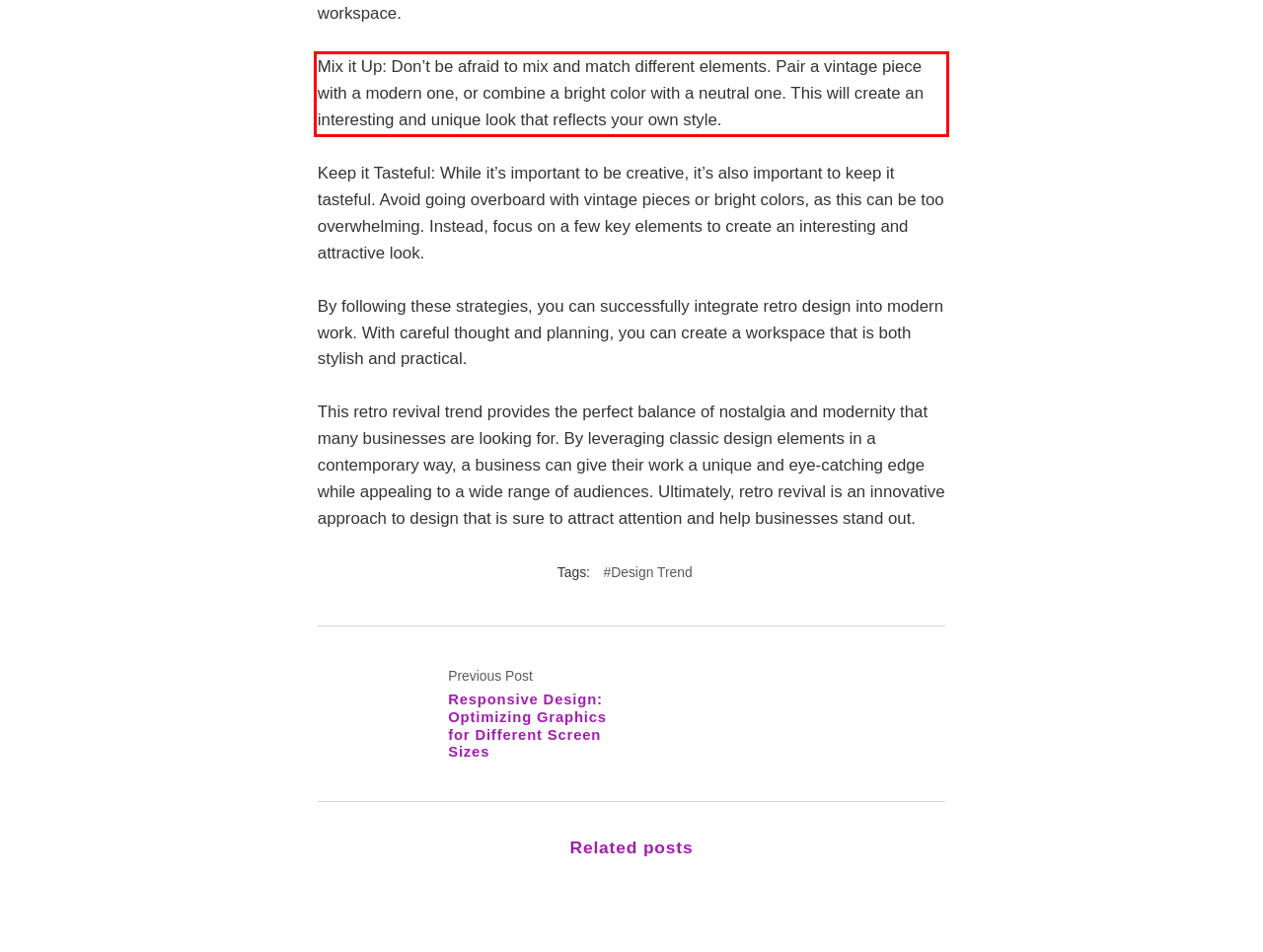You are provided with a screenshot of a webpage featuring a red rectangle bounding box. Extract the text content within this red bounding box using OCR.

Mix it Up: Don’t be afraid to mix and match different elements. Pair a vintage​ piece with​ a ⁣modern one, or combine a bright⁣ color with ⁢a neutral one.​ This will create an⁣ interesting and unique look that ⁤reflects your own style.